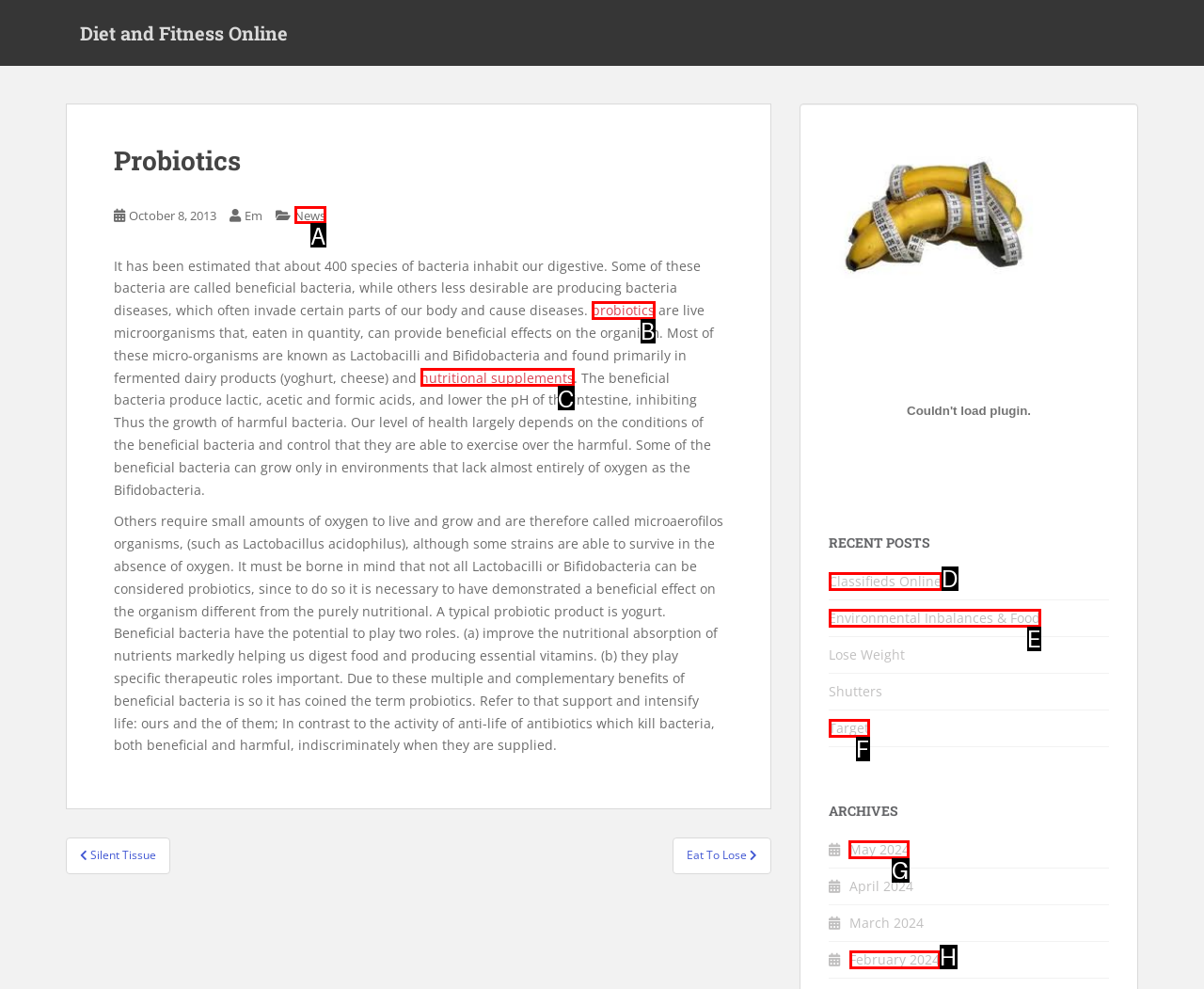From the given options, indicate the letter that corresponds to the action needed to complete this task: Open the menu. Respond with only the letter.

None